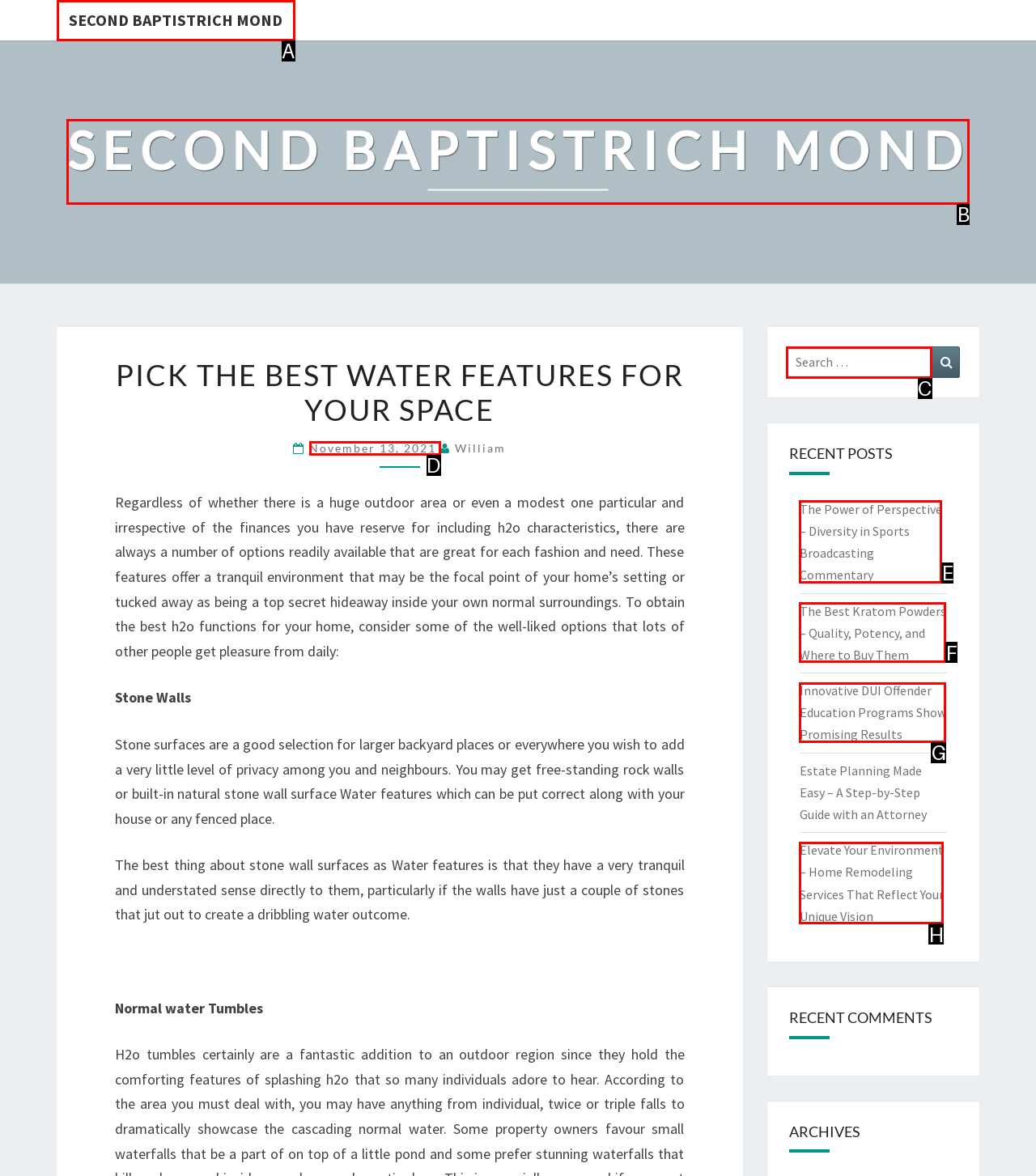Based on the given description: November 13, 2021, determine which HTML element is the best match. Respond with the letter of the chosen option.

D